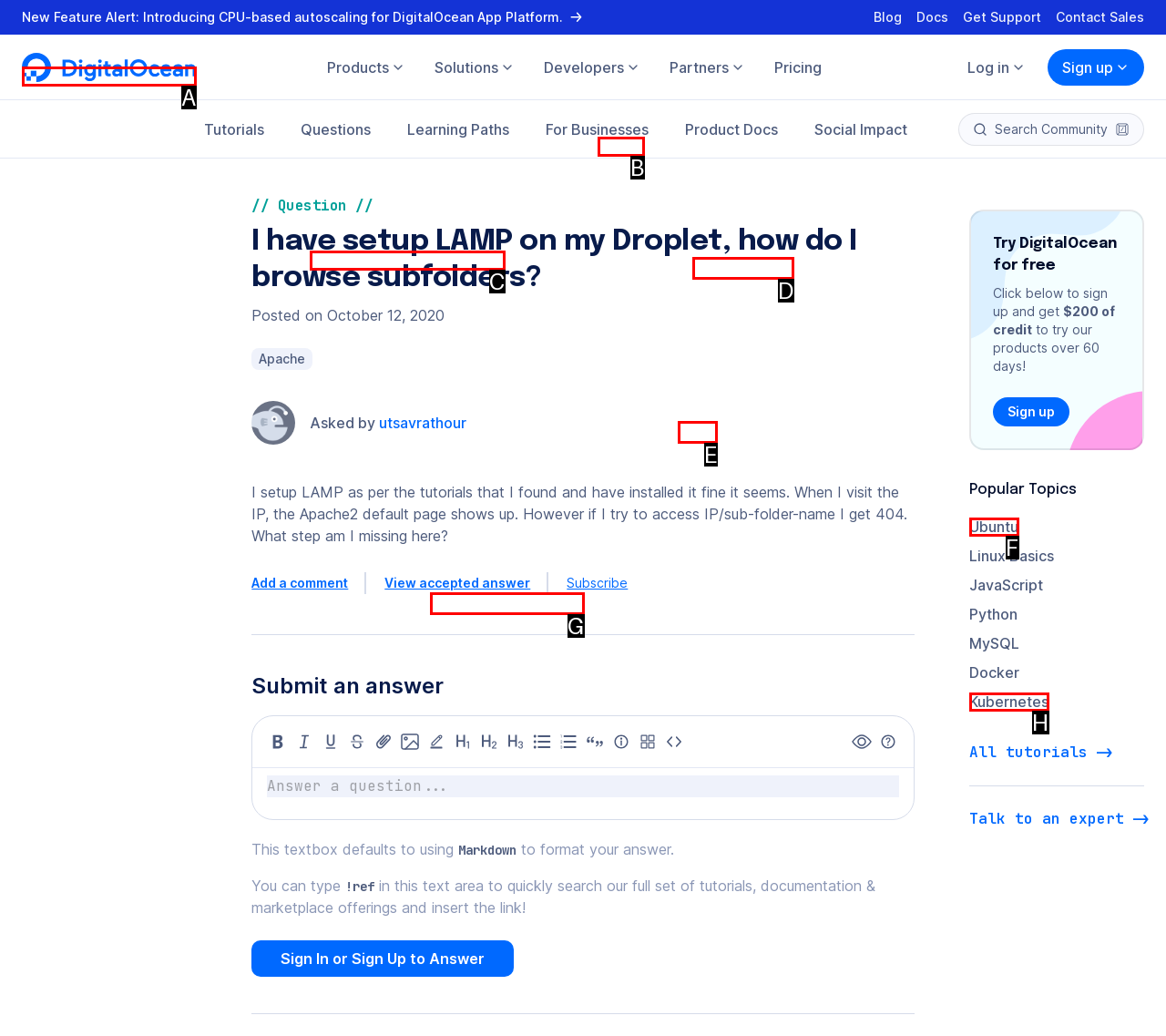Determine which HTML element I should select to execute the task: Visit the 'DigitalOcean' homepage
Reply with the corresponding option's letter from the given choices directly.

A